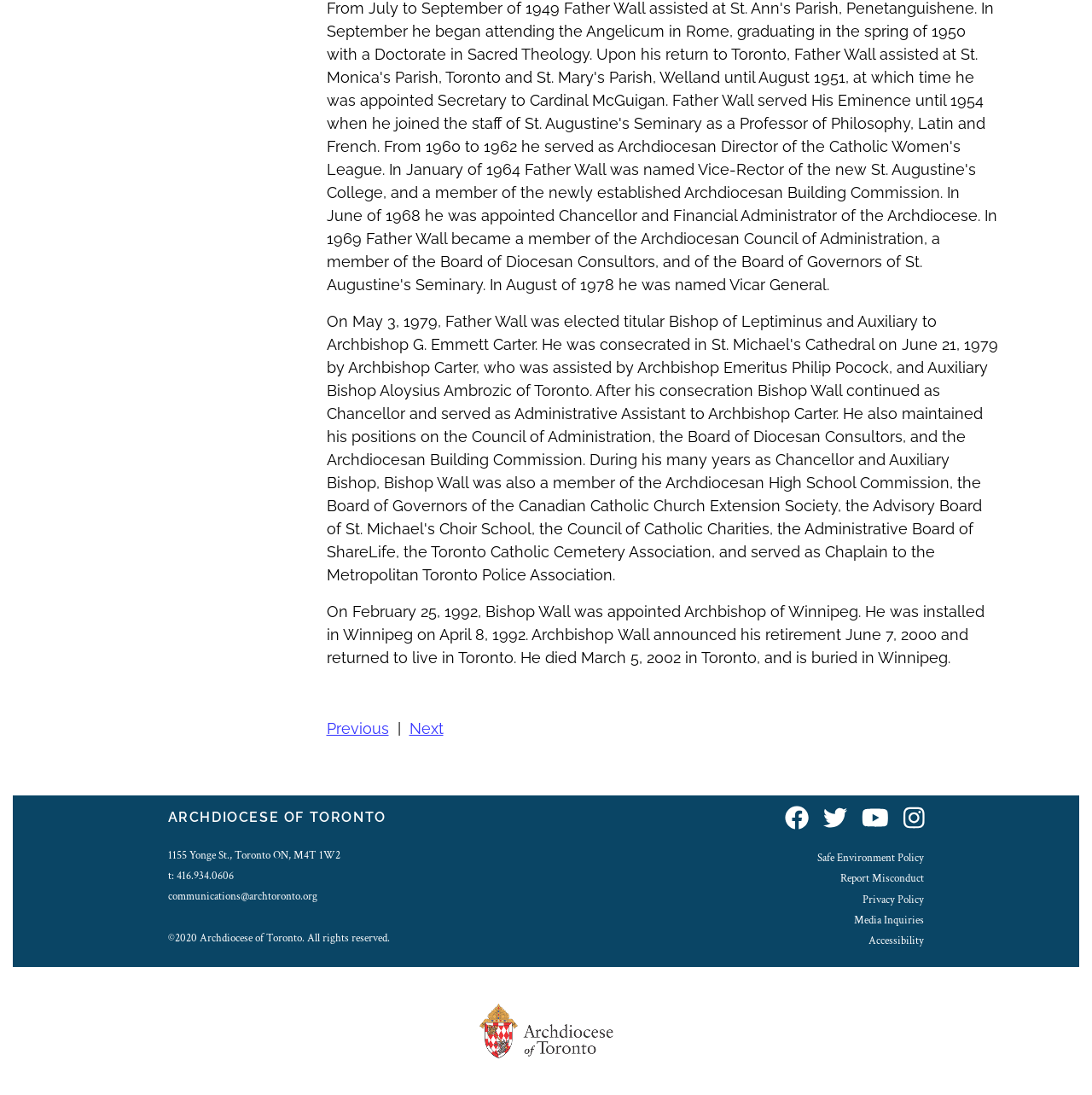Can you provide the bounding box coordinates for the element that should be clicked to implement the instruction: "Contact the Archdiocese of Toronto via email"?

[0.154, 0.812, 0.29, 0.825]